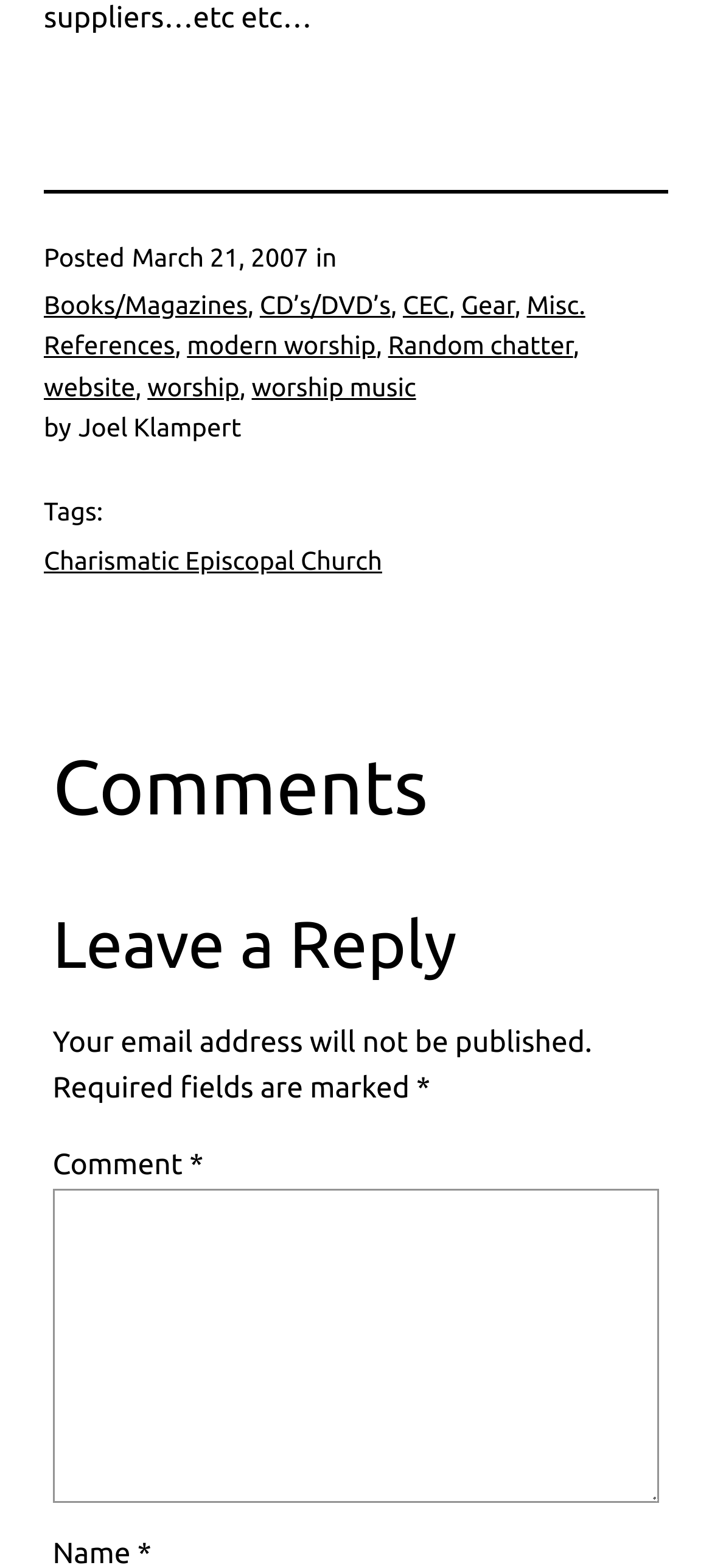Determine the bounding box for the described HTML element: "DVD Release Date". Ensure the coordinates are four float numbers between 0 and 1 in the format [left, top, right, bottom].

None